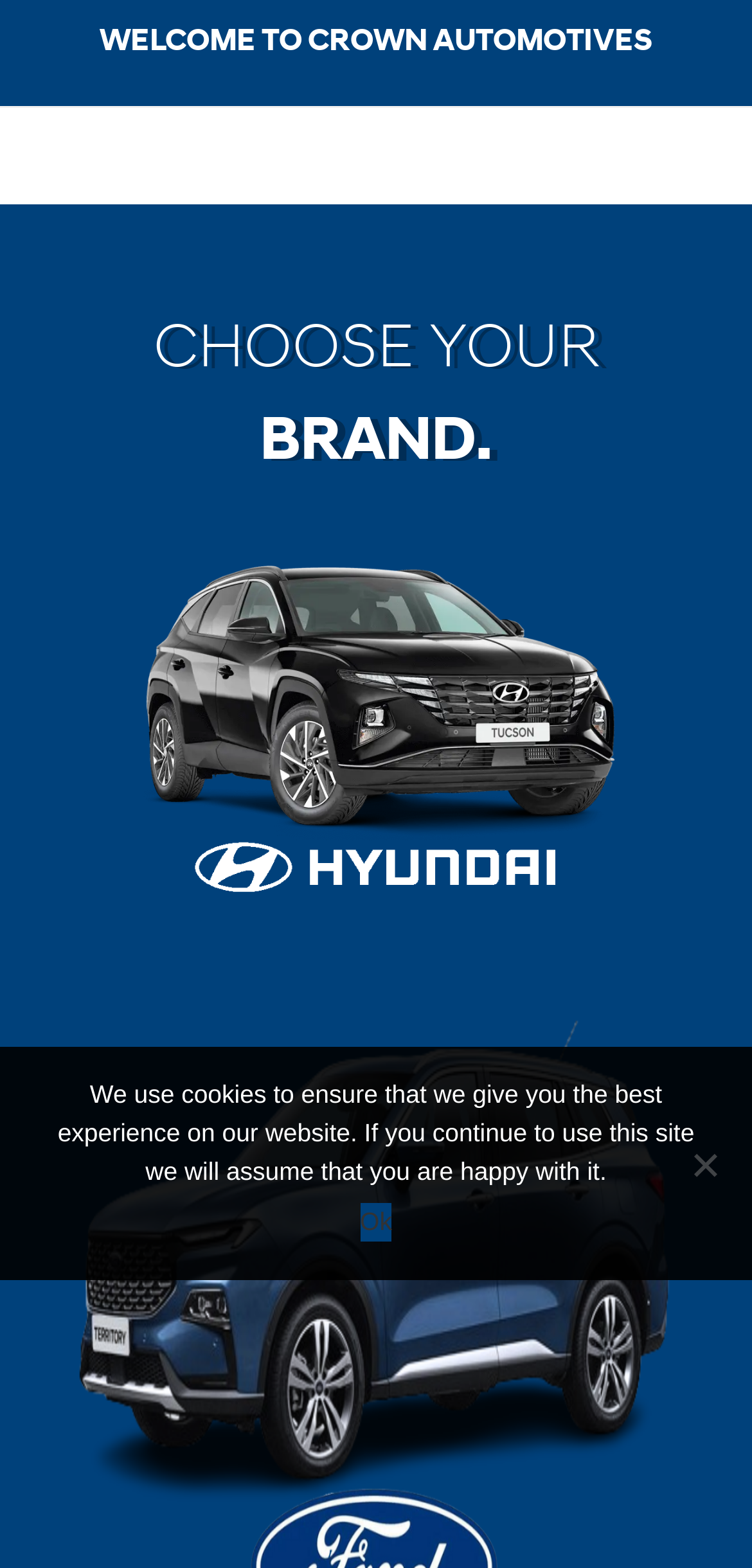Describe the webpage meticulously, covering all significant aspects.

The webpage is the homepage of Hyundai Curacao, a car dealership. At the top, there is a large heading that reads "WELCOME TO CROWN AUTOMOTIVES" and a subheading that says "CHOOSE YOUR BRAND." Below this, there is a prominent link to "Hyundai Tucson Curacao Dealership" accompanied by an image of the same. 

At the bottom of the page, there is a cookie notice dialog that is not currently in focus. The dialog contains a message explaining the use of cookies on the website and provides an "Ok" button to acknowledge and a "No" button to decline.